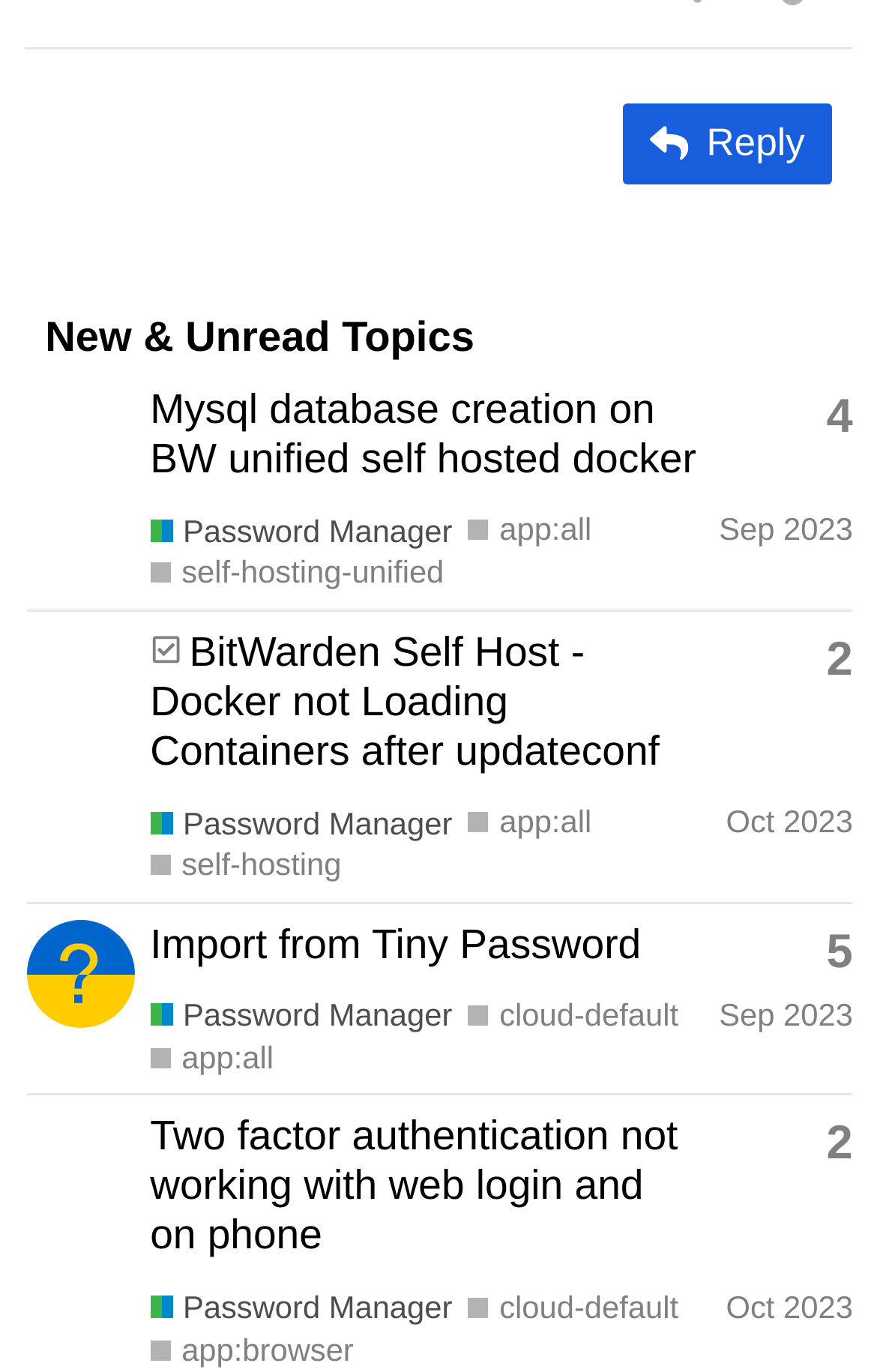Use a single word or phrase to answer the question:
What is the tag of the topic 'Two factor authentication not working with web login and on phone'?

app:browser